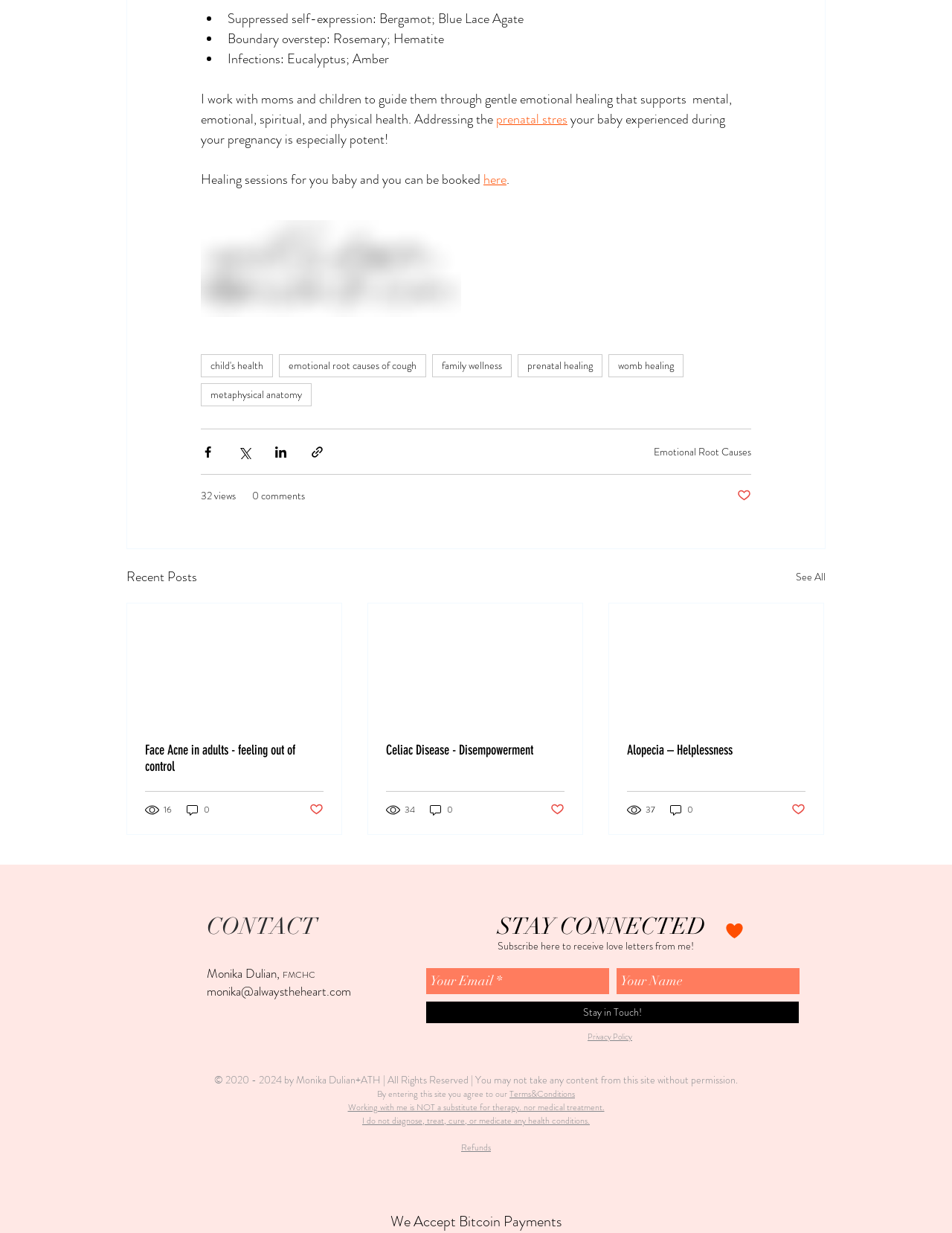What is the profession of the person mentioned on the webpage?
Please give a detailed answer to the question using the information shown in the image.

The webpage mentions 'Monika Dulian, FMCHC' which suggests that Monika Dulian is a professional in the field of Family Medicine and Counseling, hence the answer is FMCHC.